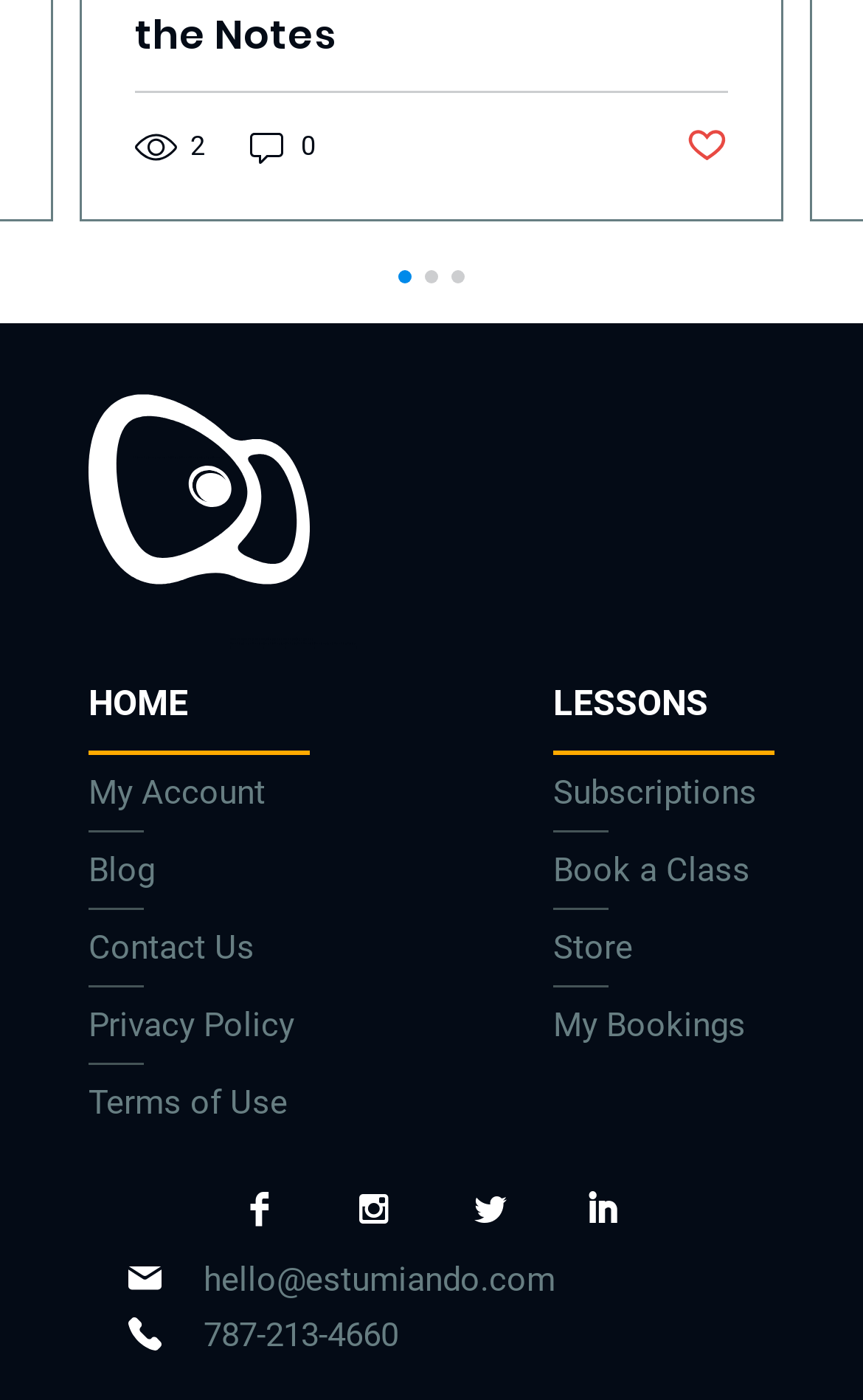How many social media links are available on this webpage?
Please respond to the question with a detailed and thorough explanation.

The social media links can be found at the bottom of the webpage, and they are Facebook (F), Instagram (I), LinkedIn (L), and another Instagram (I) link.